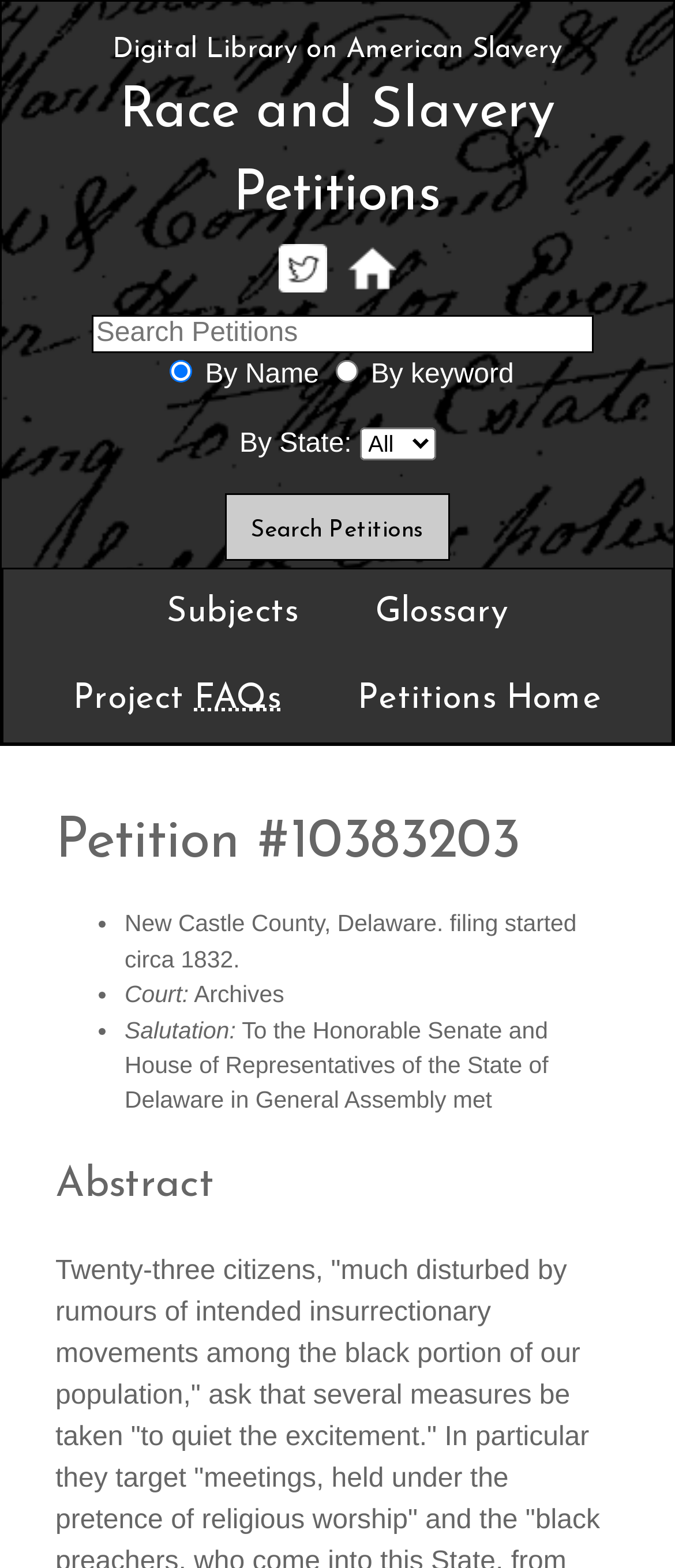Kindly determine the bounding box coordinates for the clickable area to achieve the given instruction: "Search petitions".

[0.135, 0.201, 0.88, 0.225]